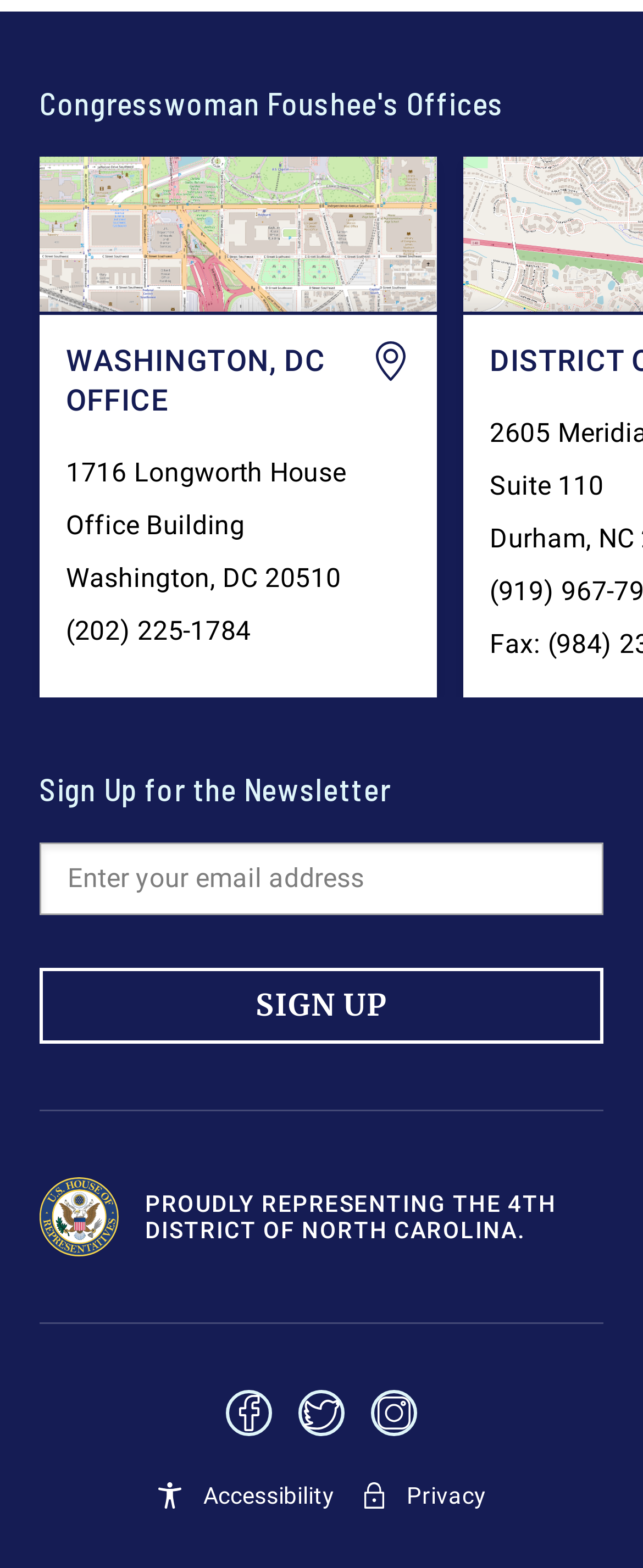Locate the bounding box coordinates of the clickable area needed to fulfill the instruction: "Contact the Washington, DC Office".

[0.103, 0.392, 0.391, 0.412]